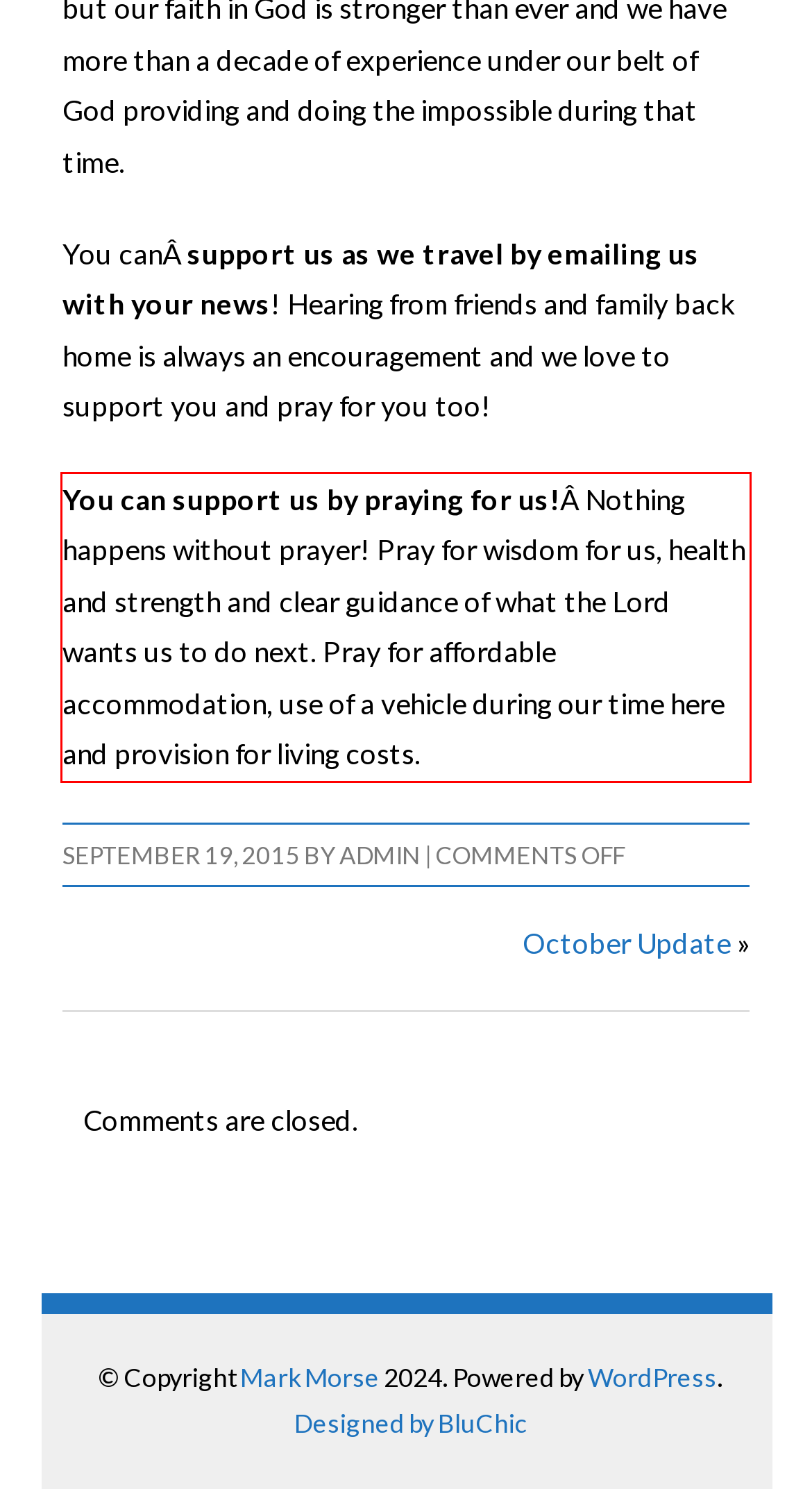Examine the screenshot of the webpage, locate the red bounding box, and perform OCR to extract the text contained within it.

You can support us by praying for us!Â Nothing happens without prayer! Pray for wisdom for us, health and strength and clear guidance of what the Lord wants us to do next. Pray for affordable accommodation, use of a vehicle during our time here and provision for living costs.